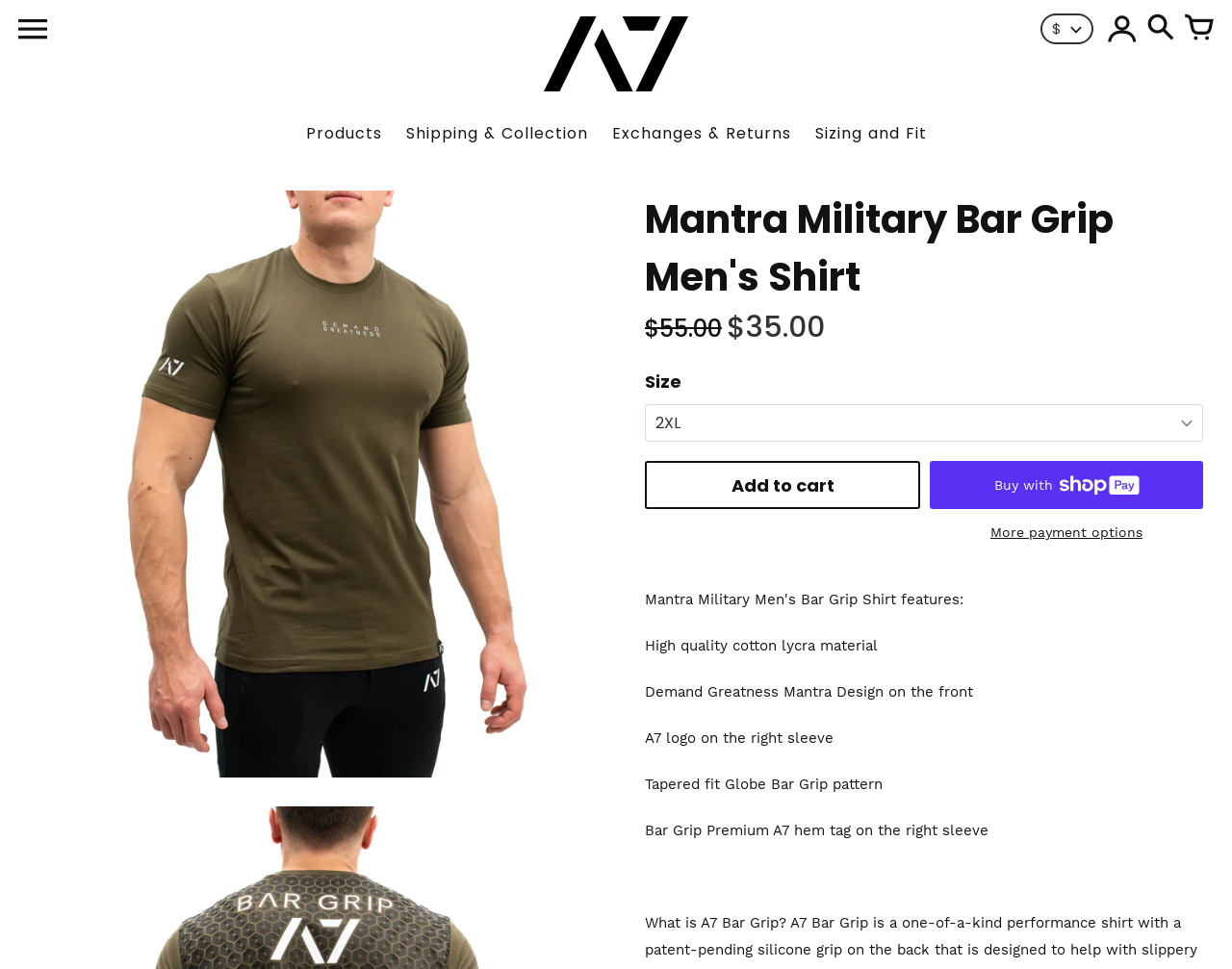Predict the bounding box coordinates of the UI element that matches this description: "Products". The coordinates should be in the format [left, top, right, bottom] with each value between 0 and 1.

[0.24, 0.119, 0.318, 0.157]